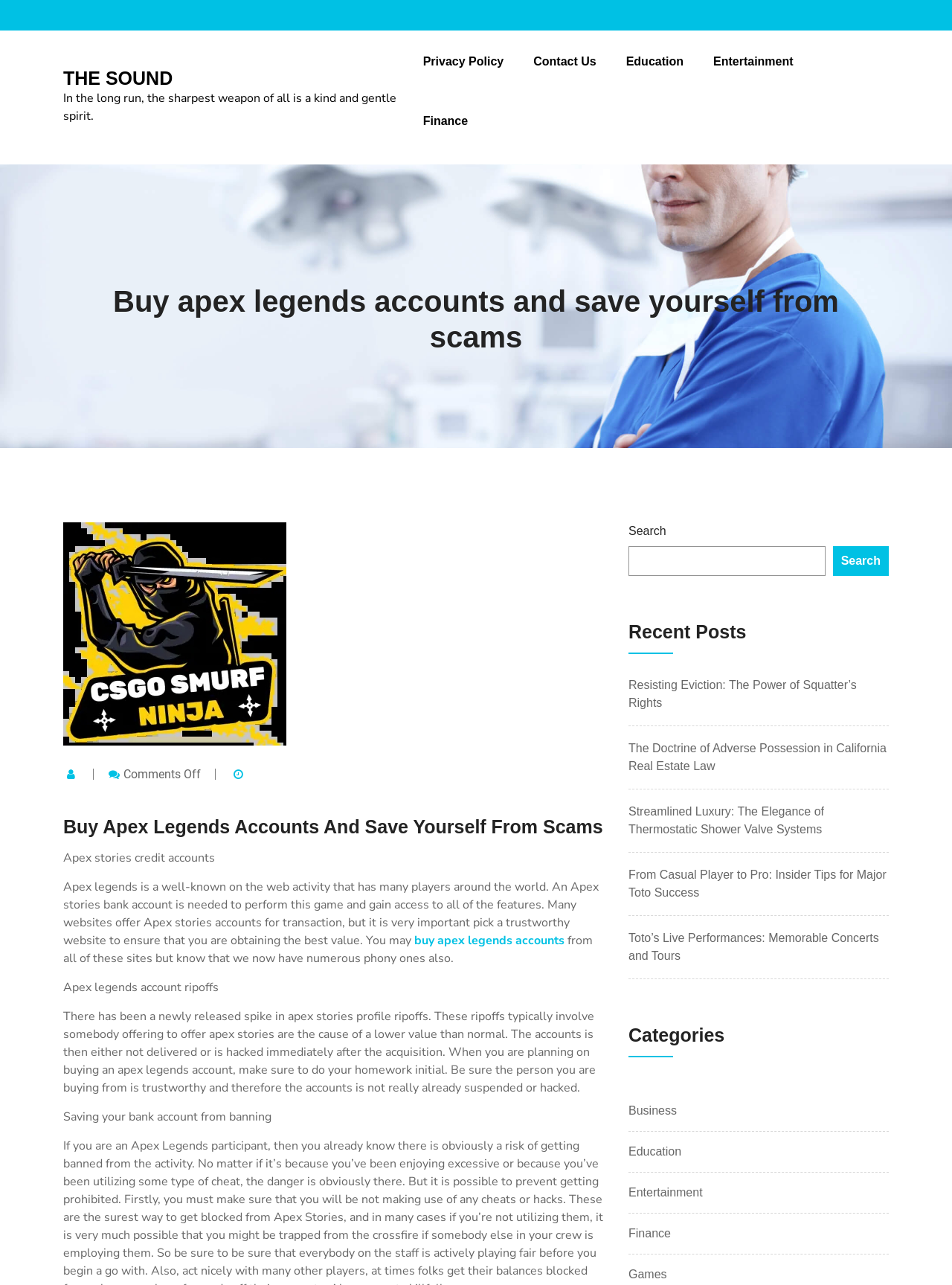Please answer the following question using a single word or phrase: 
What is the tone of the webpage?

Informative and cautionary